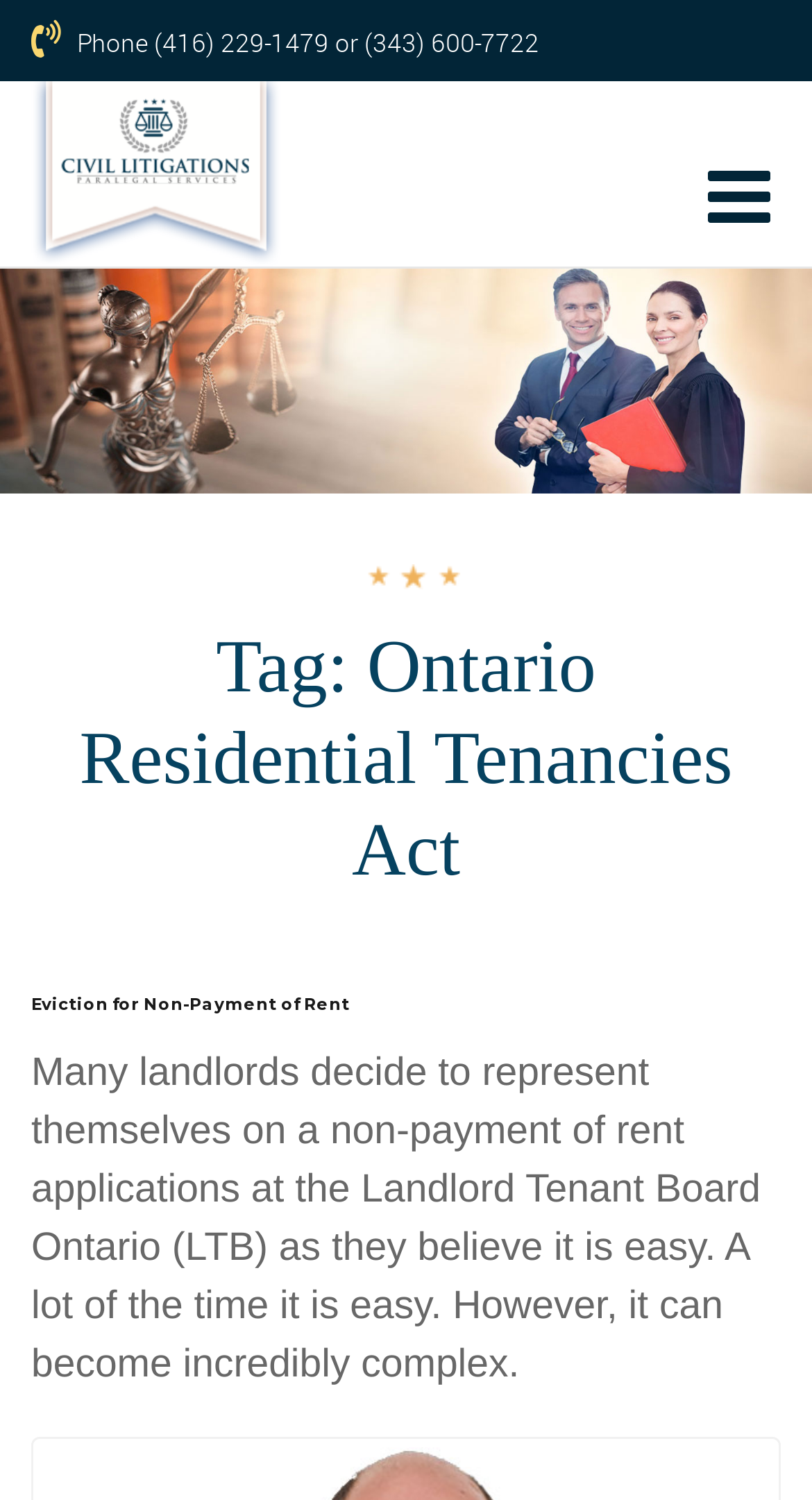Carefully examine the image and provide an in-depth answer to the question: What is the consequence of non-payment of rent?

The consequence of non-payment of rent can be inferred from the heading 'Eviction for Non-Payment of Rent' which is a subheading under the main topic, indicating that eviction is a possible outcome of not paying rent.